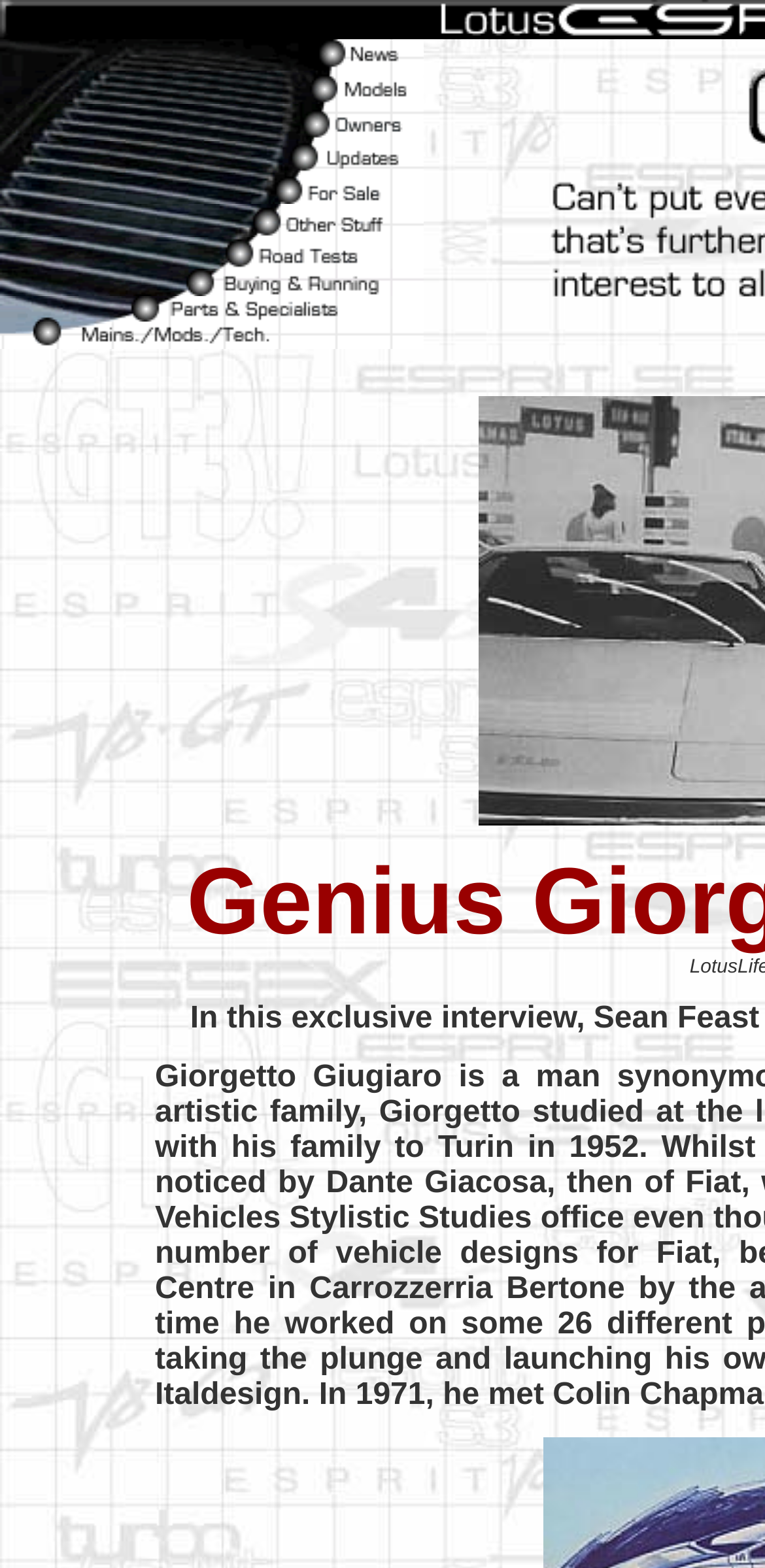Please indicate the bounding box coordinates of the element's region to be clicked to achieve the instruction: "View Esprit Models". Provide the coordinates as four float numbers between 0 and 1, i.e., [left, top, right, bottom].

[0.0, 0.05, 0.554, 0.071]